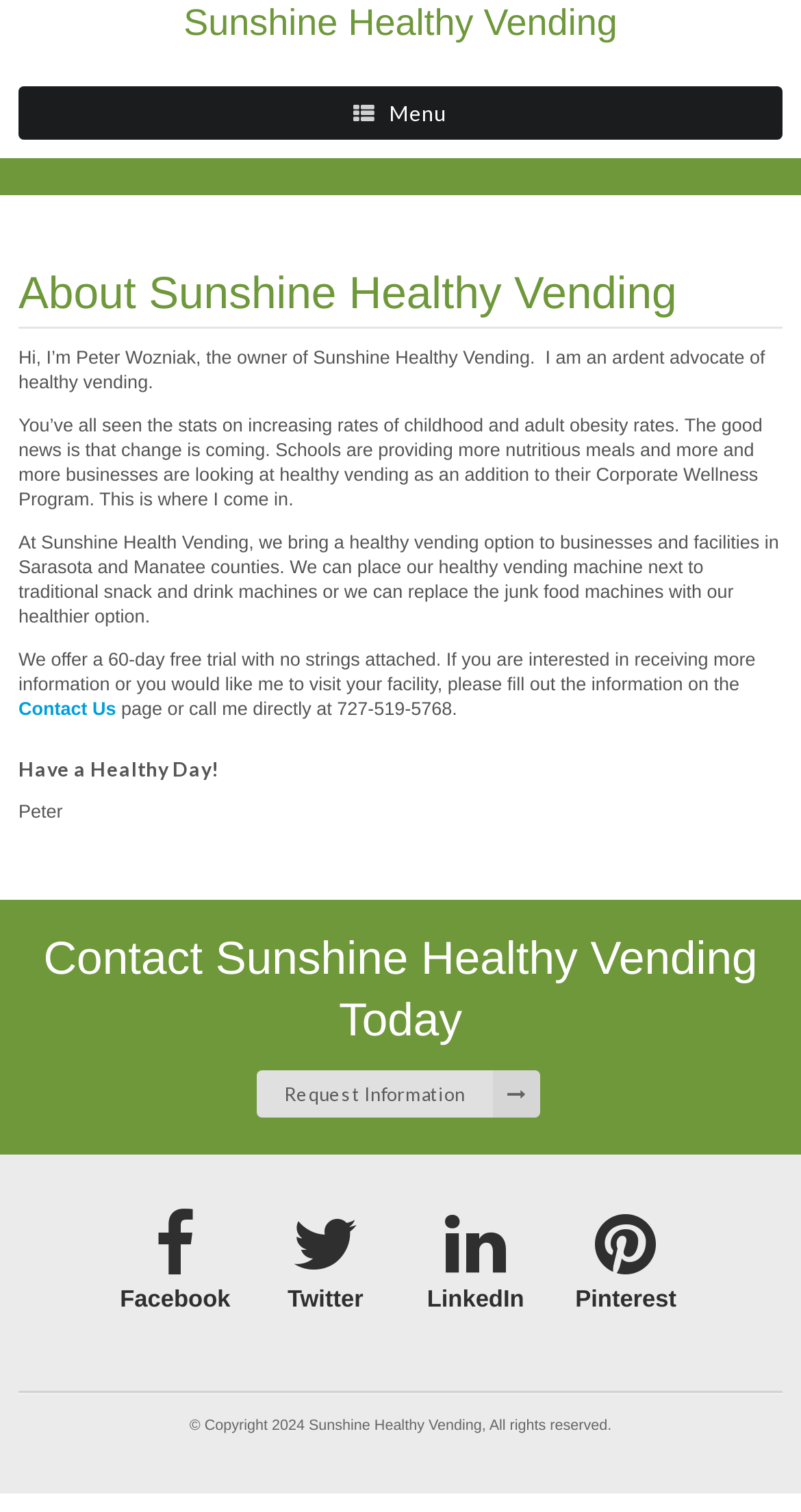How long is the free trial period?
Answer the question with a detailed explanation, including all necessary information.

The answer can be found in the static text element that says 'We offer a 60-day free trial with no strings attached.'